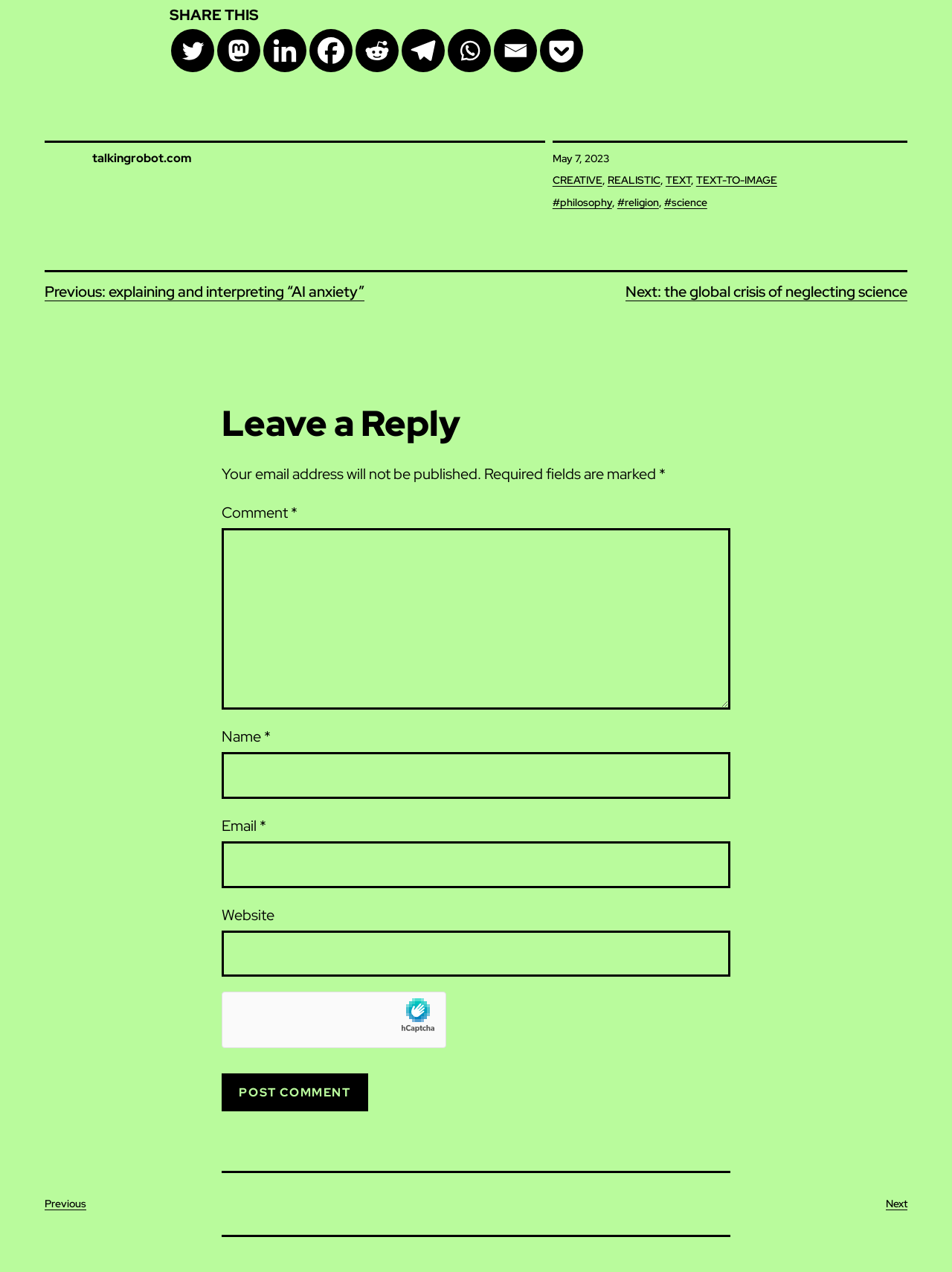Using the elements shown in the image, answer the question comprehensively: How many required fields are there in the comment form?

I counted the number of required fields by looking at the static text 'Required fields are marked' and the asterisk symbol (*) next to the labels 'Comment', 'Name', and 'Email', which indicate that these fields are required to be filled in.